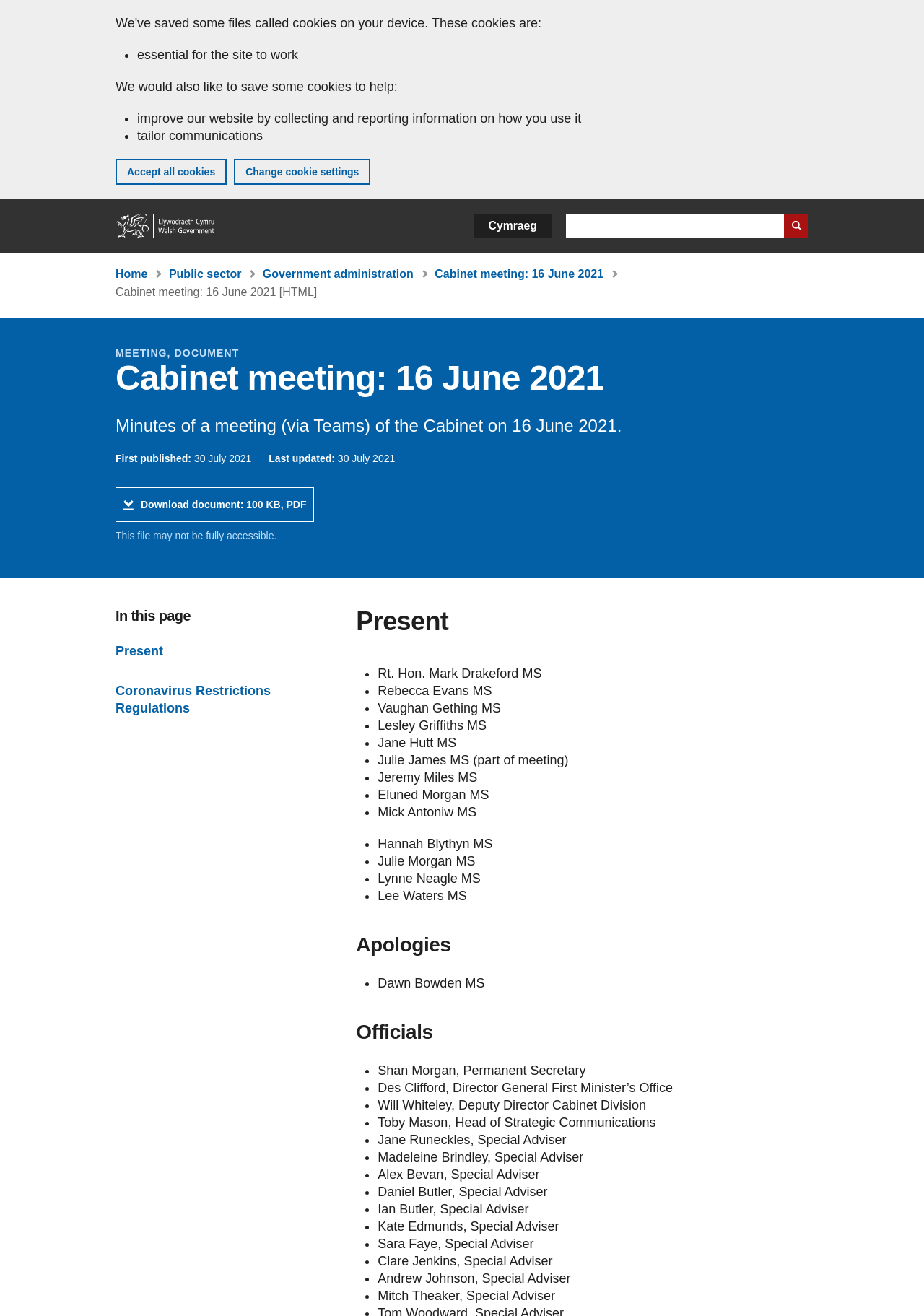Extract the primary headline from the webpage and present its text.

Cabinet meeting: 16 June 2021